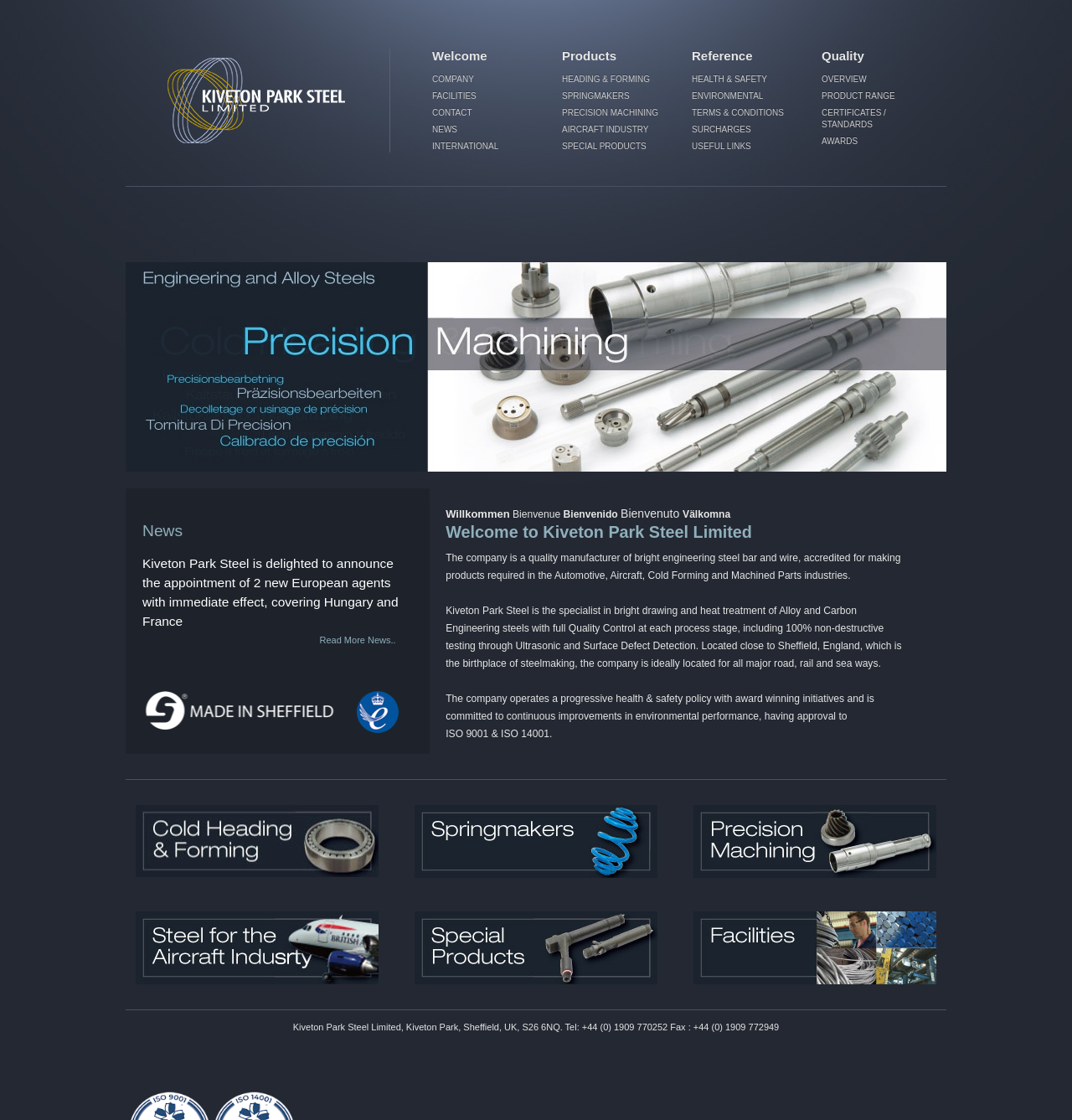What is the company's product range?
Using the picture, provide a one-word or short phrase answer.

Bright engineering steel bar and wire